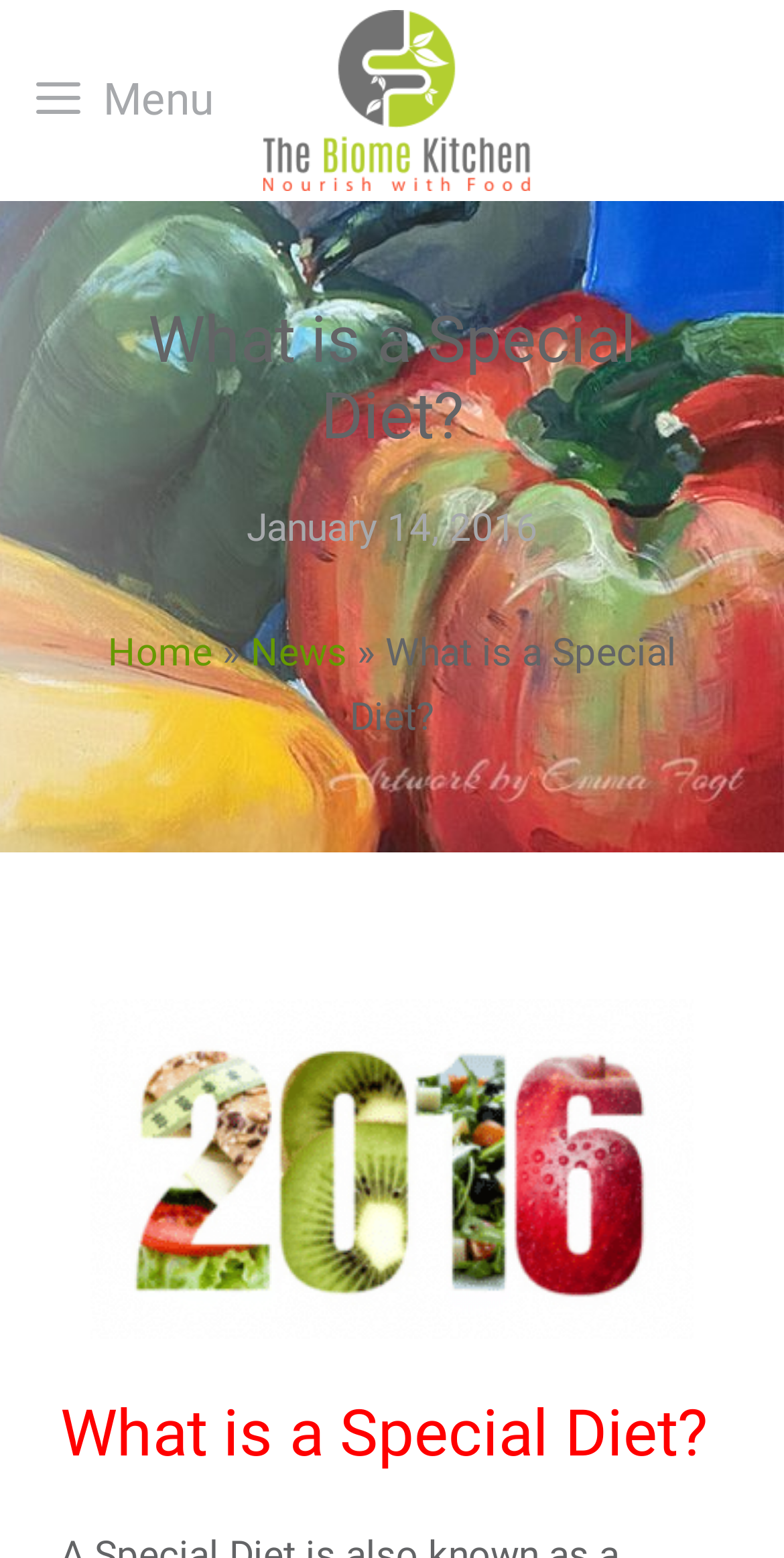Using the information from the screenshot, answer the following question thoroughly:
What is the image about?

I found an image on the webpage with a bounding box of [0.115, 0.641, 0.885, 0.859]. The image is described as '2016-Special-Diet', which suggests that it is related to the topic of special diets in 2016.